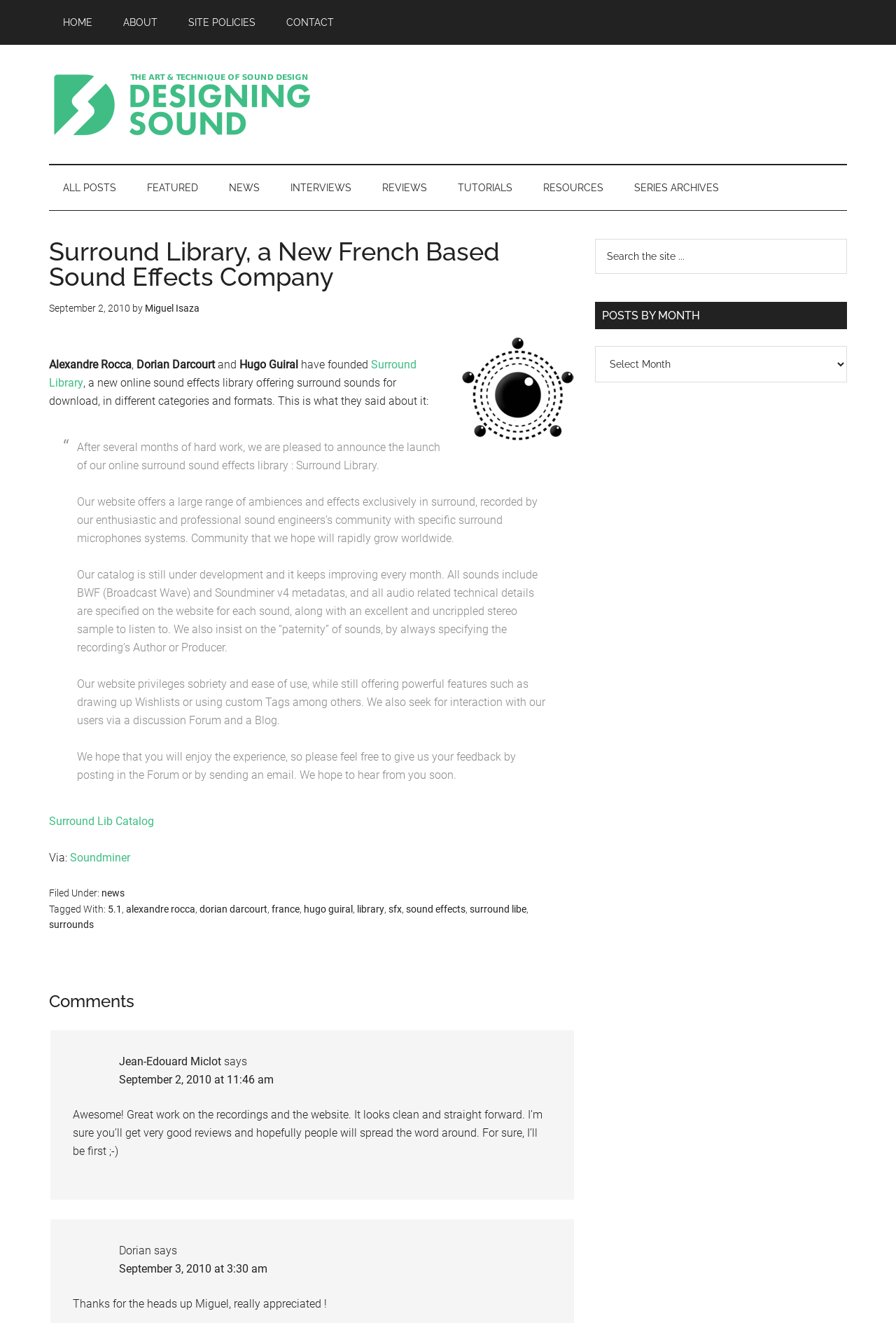Who is the author of the first comment on the article?
Give a single word or phrase as your answer by examining the image.

Jean-Edouard Miclot